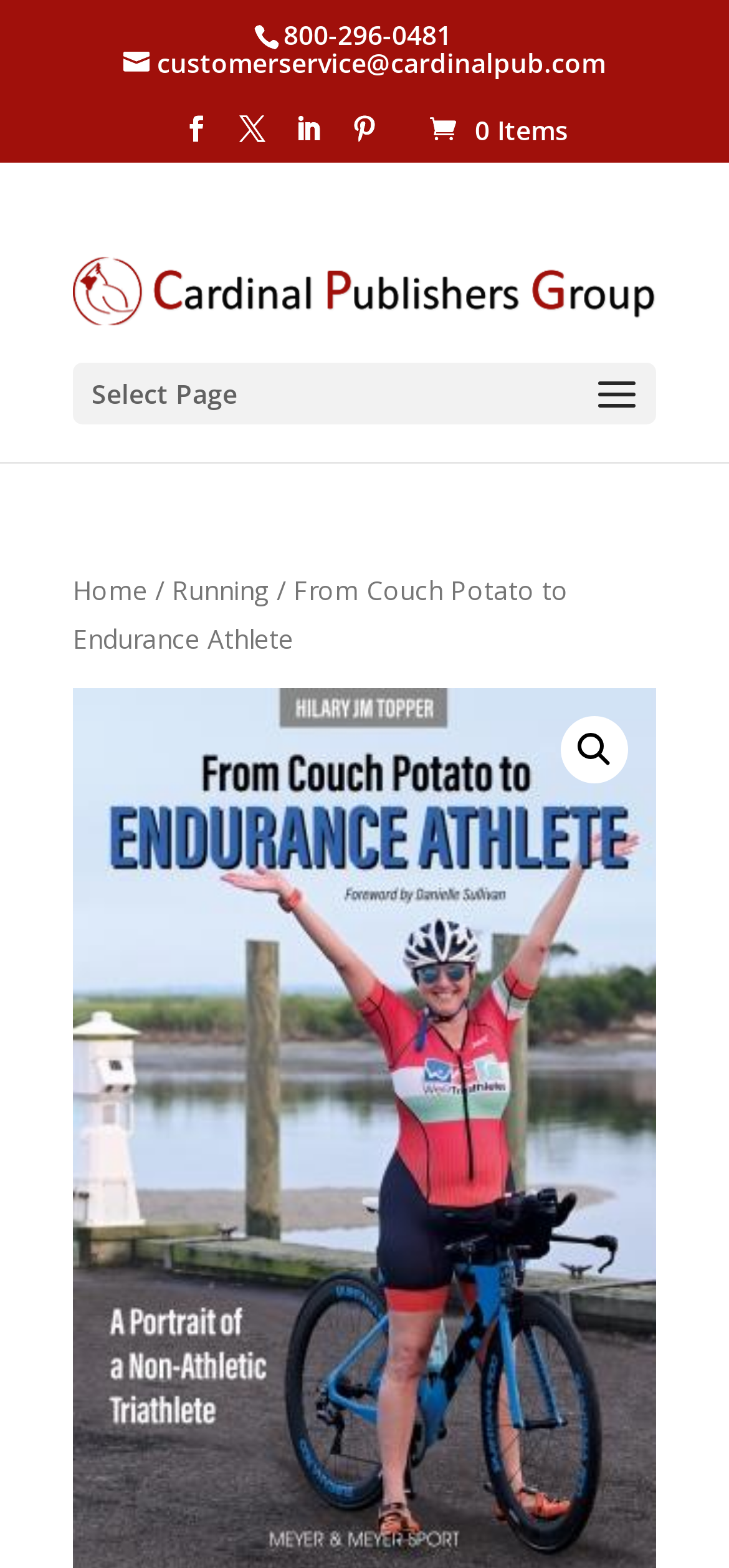Please locate the bounding box coordinates of the element that needs to be clicked to achieve the following instruction: "Go to HOT PRODUCTS". The coordinates should be four float numbers between 0 and 1, i.e., [left, top, right, bottom].

None